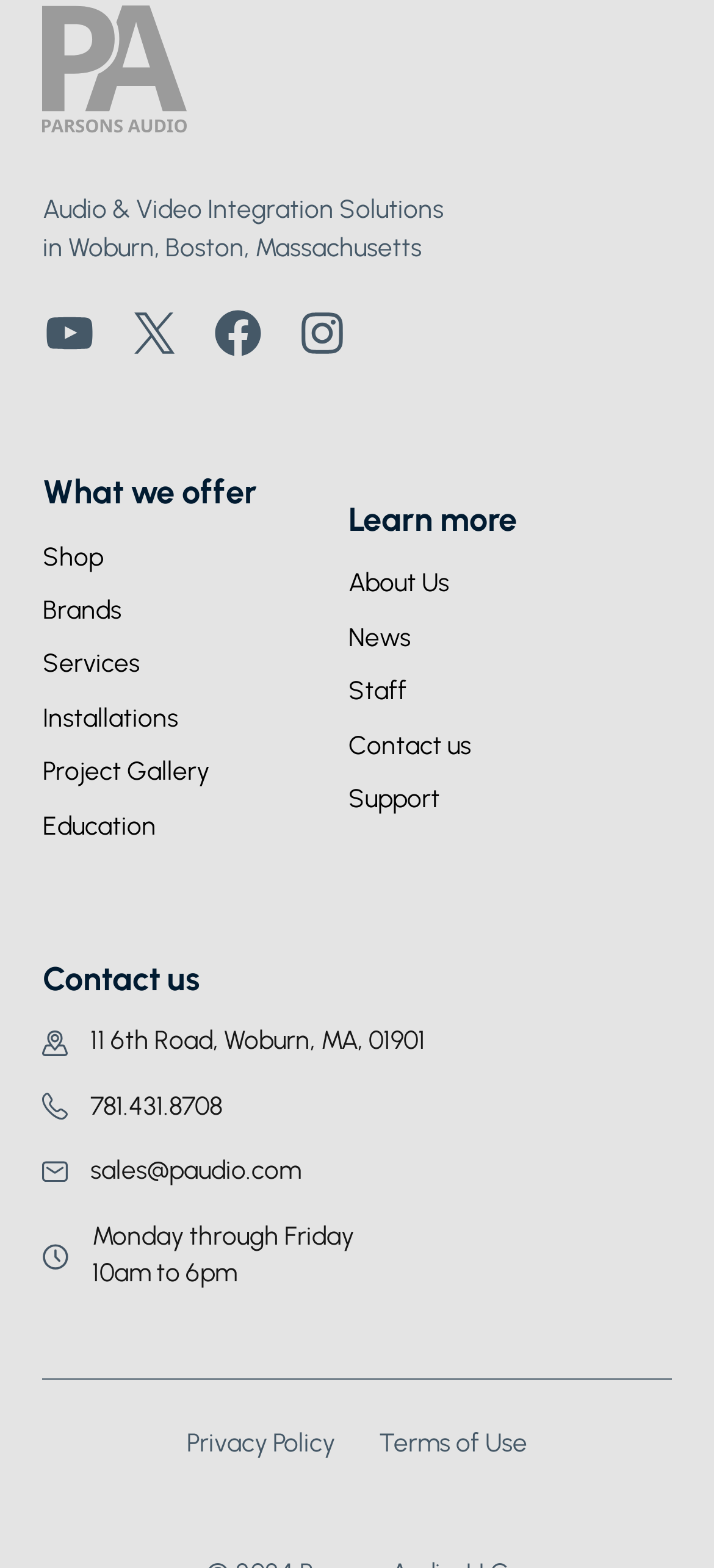Please locate the bounding box coordinates of the element that should be clicked to achieve the given instruction: "Learn more about Services".

[0.06, 0.411, 0.196, 0.437]